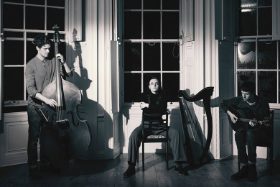Give a one-word or short-phrase answer to the following question: 
How many musicians are in the room?

Three